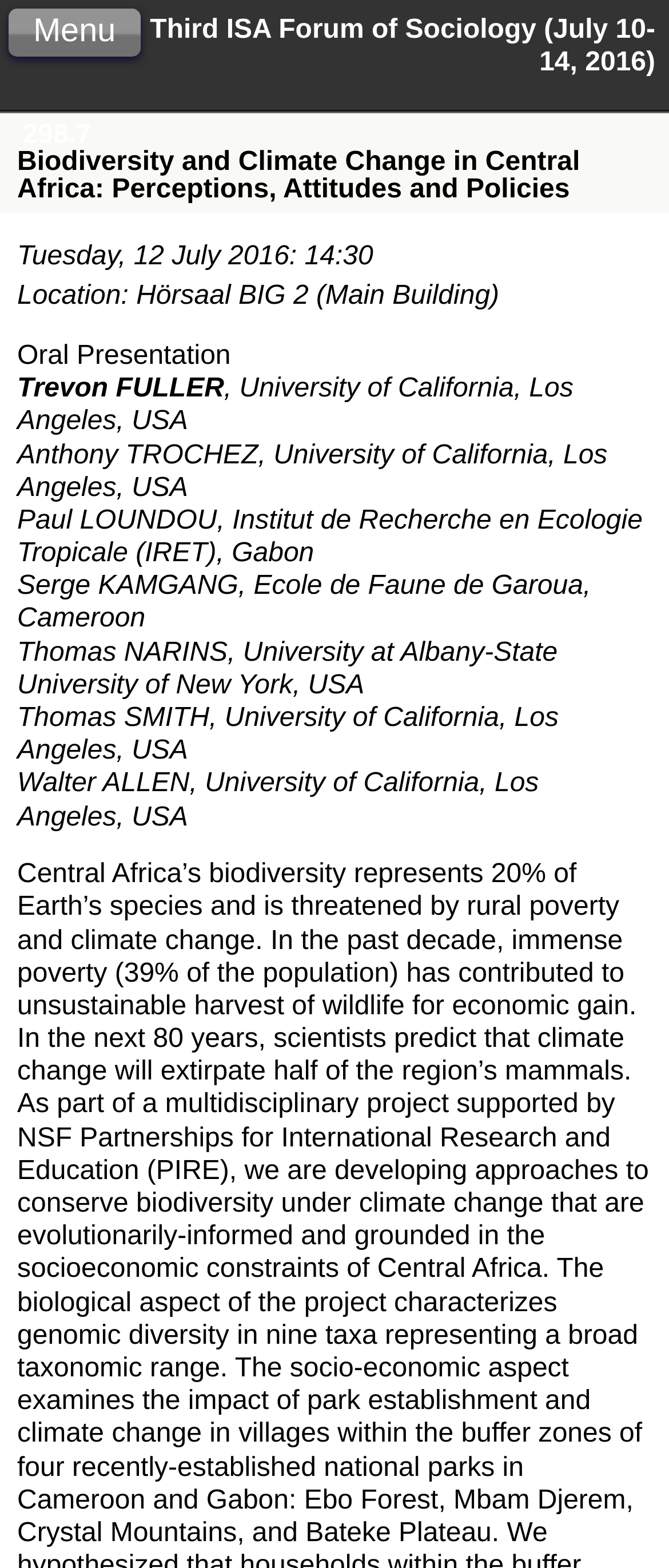Determine the primary headline of the webpage.

Third ISA Forum of Sociology (July 10-14, 2016)